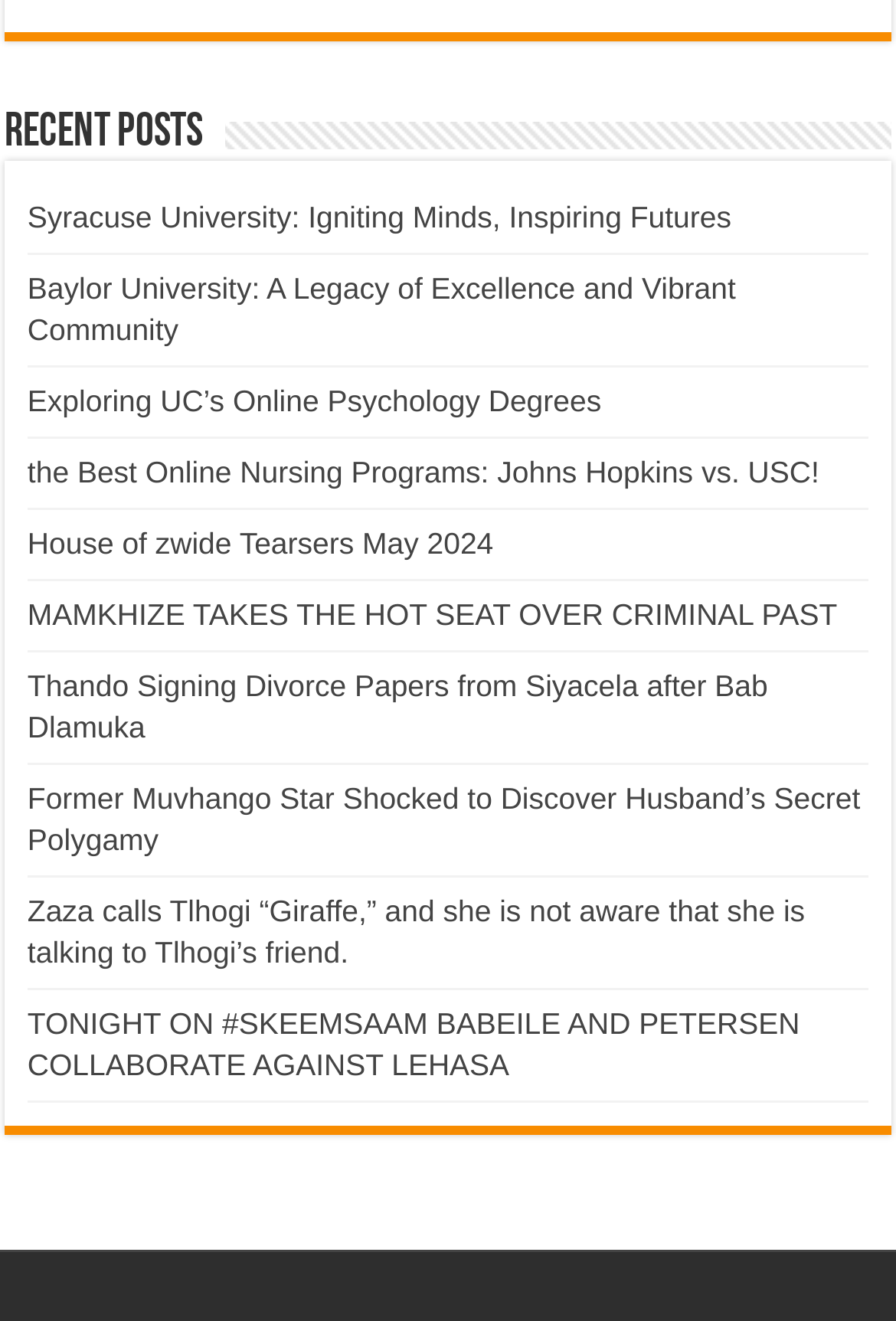Give a one-word or short-phrase answer to the following question: 
How many links are on the webpage?

11